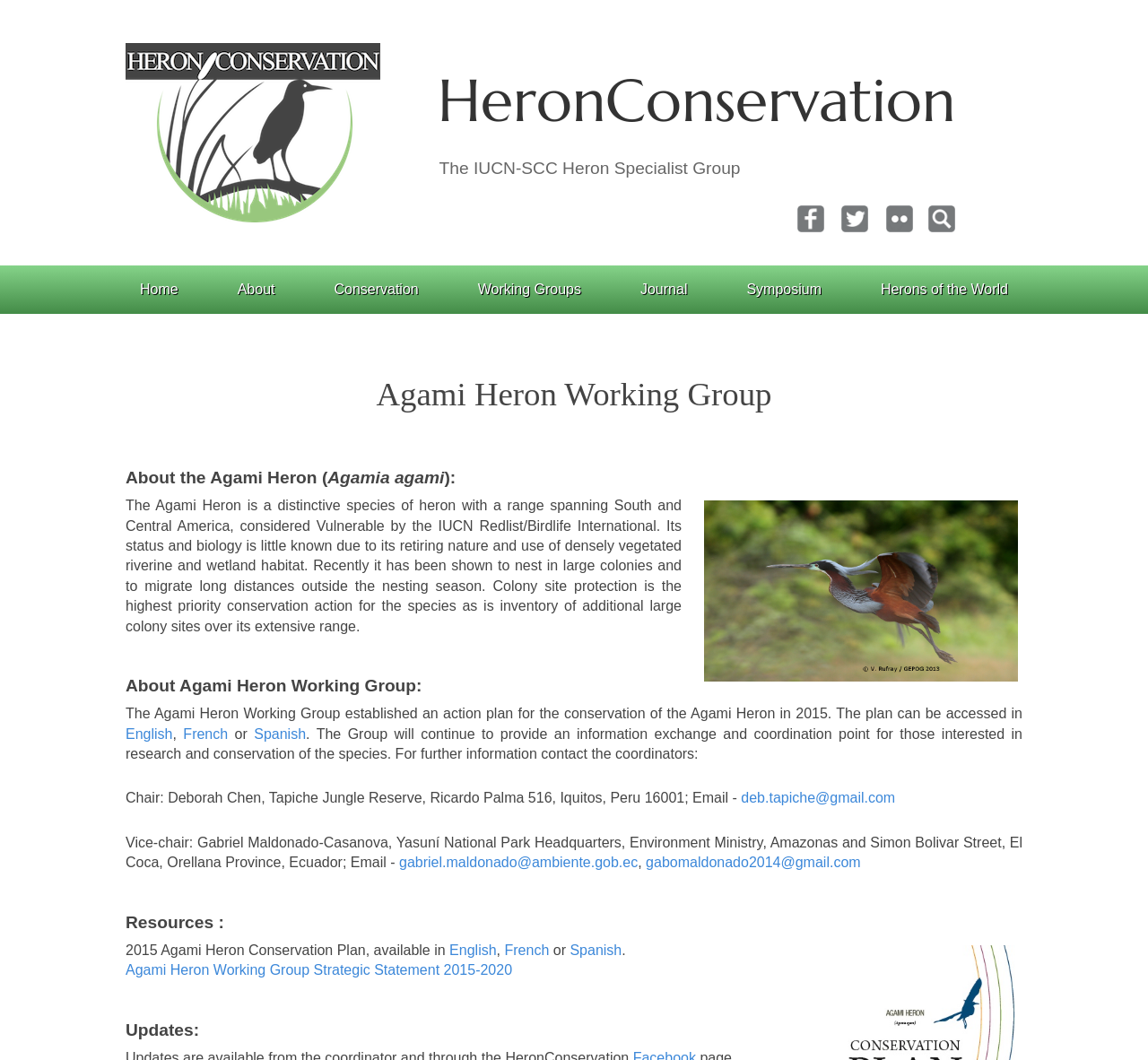Please give a concise answer to this question using a single word or phrase: 
What is the purpose of the Agami Heron Working Group?

Conservation of Agami Heron